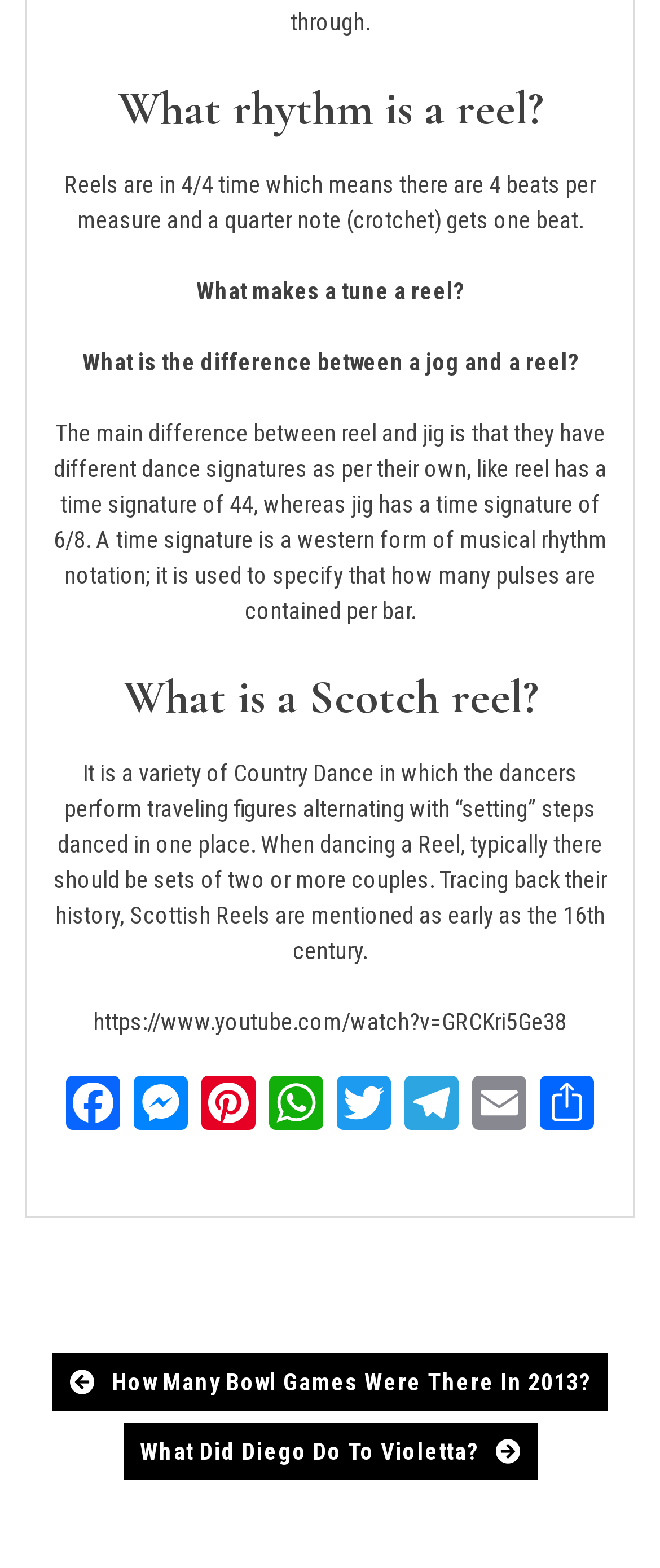Give a concise answer using one word or a phrase to the following question:
What is a Scotch reel?

A variety of Country Dance